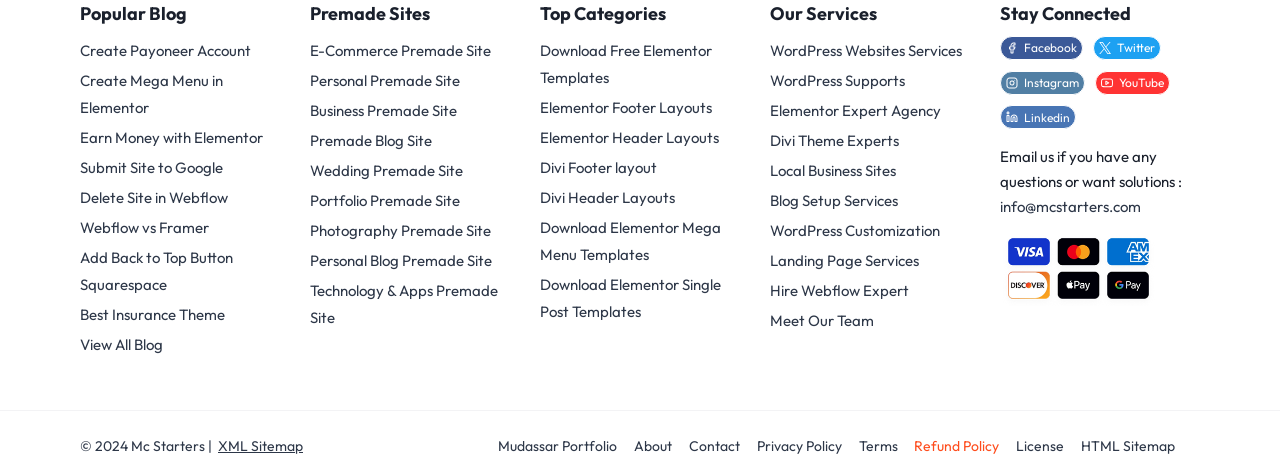Please provide a comprehensive response to the question below by analyzing the image: 
How many social media links are there?

I counted the number of social media links in the footer section of the webpage, which are Facebook, Twitter, Instagram, and YouTube, and found that there are 4 social media links.